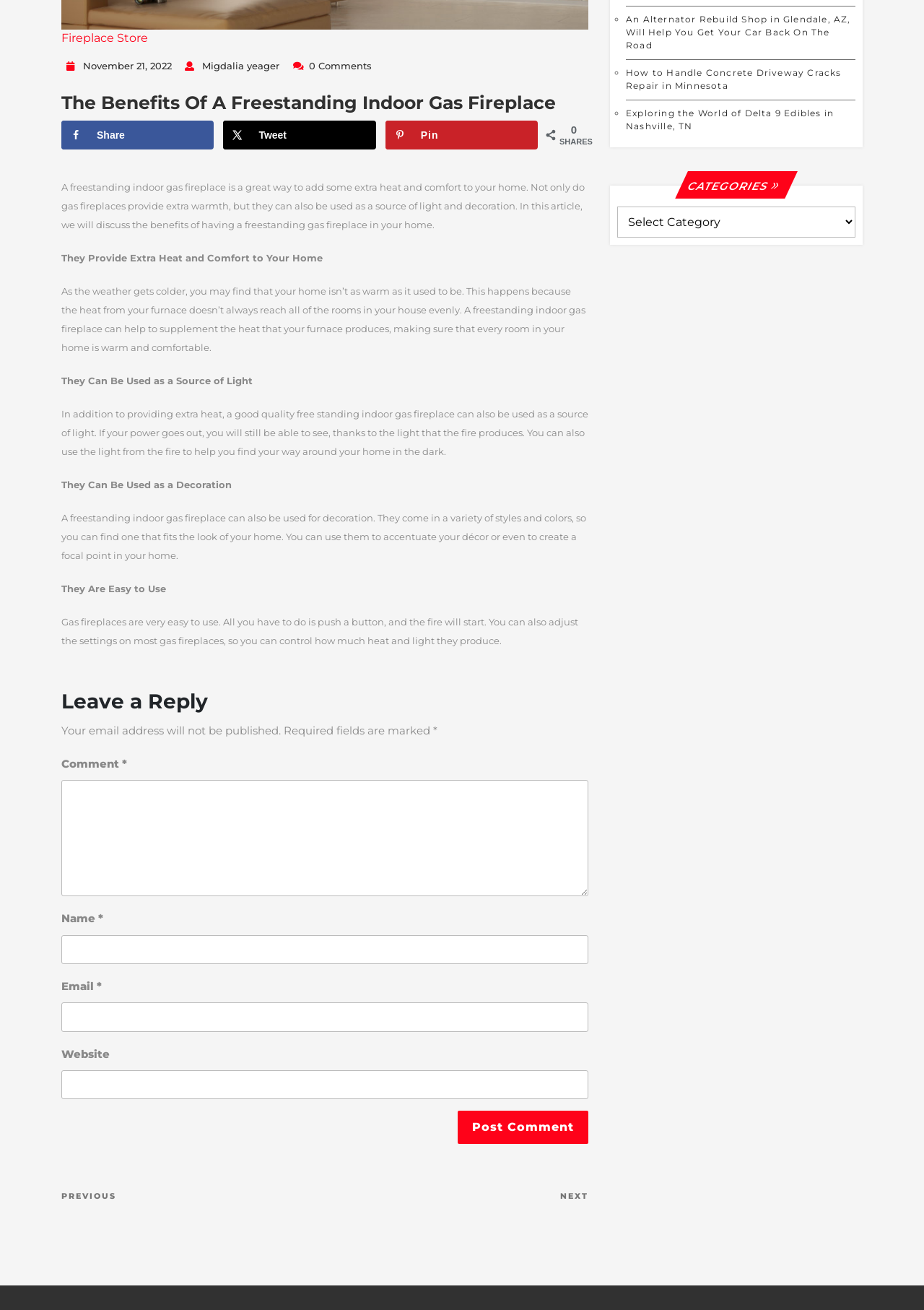Identify the bounding box coordinates for the UI element described as: "Tweet". The coordinates should be provided as four floats between 0 and 1: [left, top, right, bottom].

[0.242, 0.092, 0.407, 0.114]